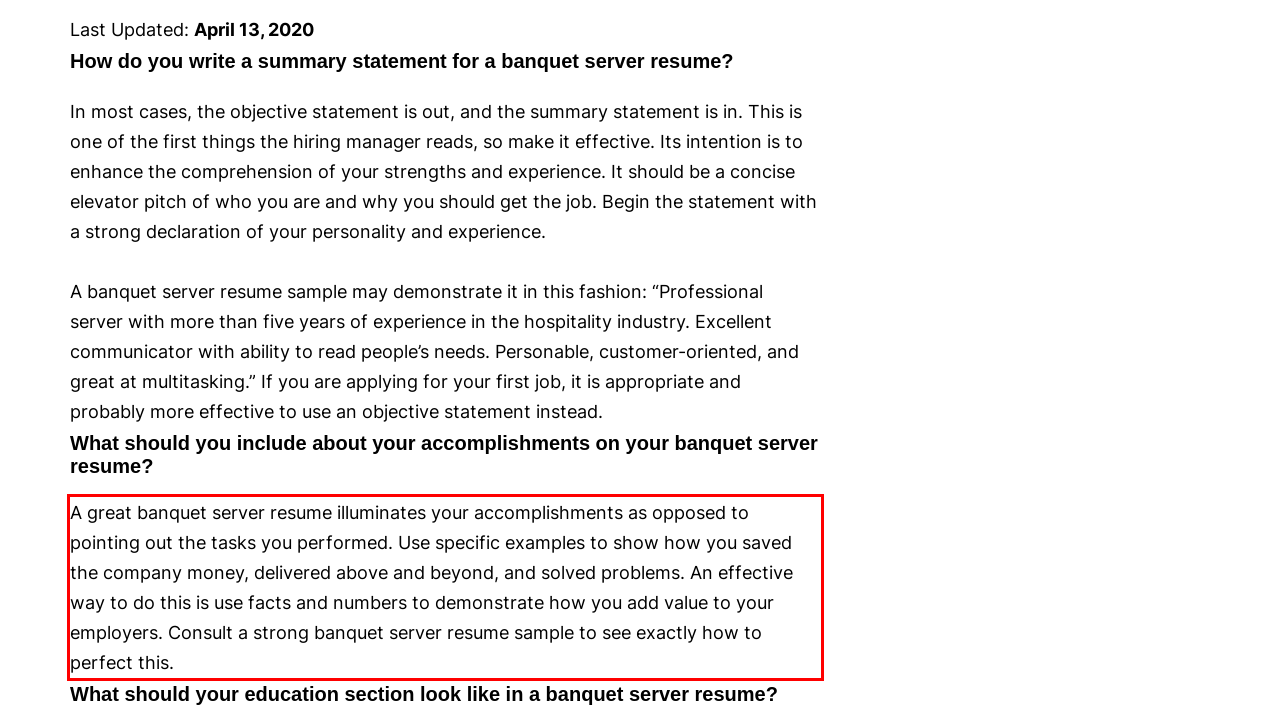Observe the screenshot of the webpage, locate the red bounding box, and extract the text content within it.

A great banquet server resume illuminates your accomplishments as opposed to pointing out the tasks you performed. Use specific examples to show how you saved the company money, delivered above and beyond, and solved problems. An effective way to do this is use facts and numbers to demonstrate how you add value to your employers. Consult a strong banquet server resume sample to see exactly how to perfect this.